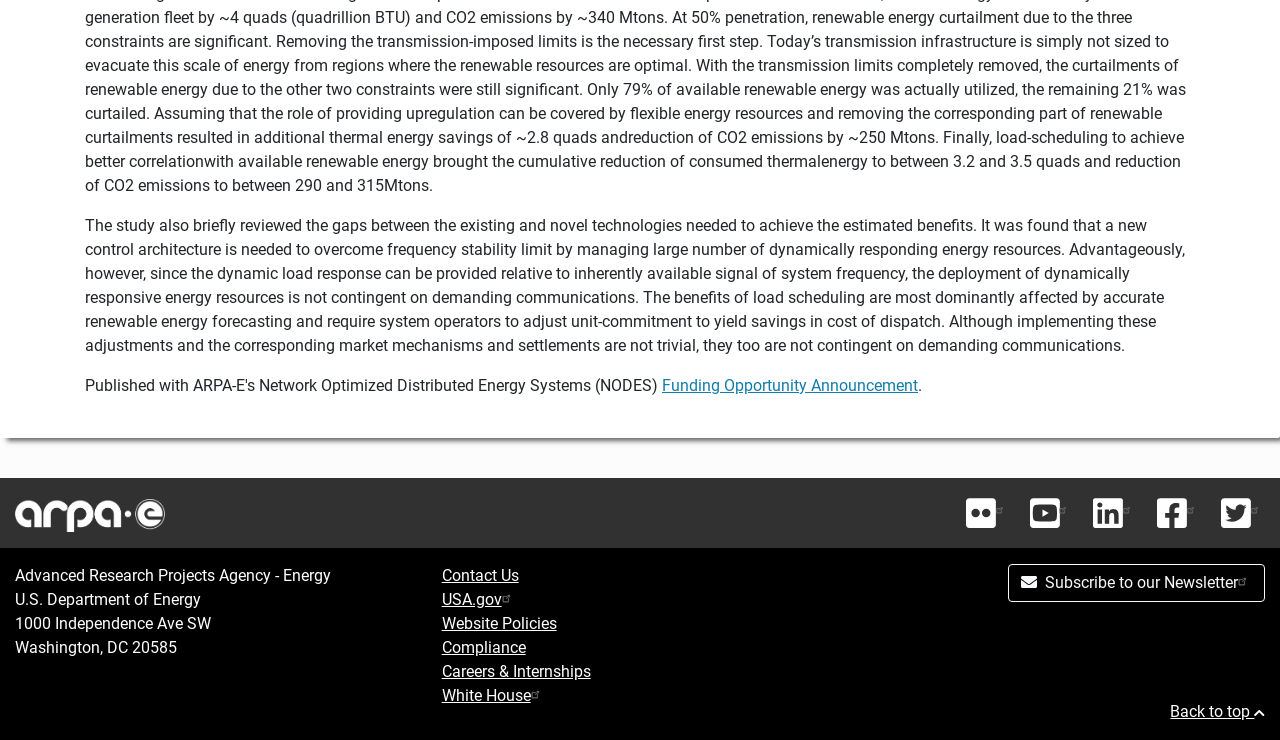Provide the bounding box coordinates of the HTML element described as: "Website Policies". The bounding box coordinates should be four float numbers between 0 and 1, i.e., [left, top, right, bottom].

[0.345, 0.83, 0.435, 0.856]